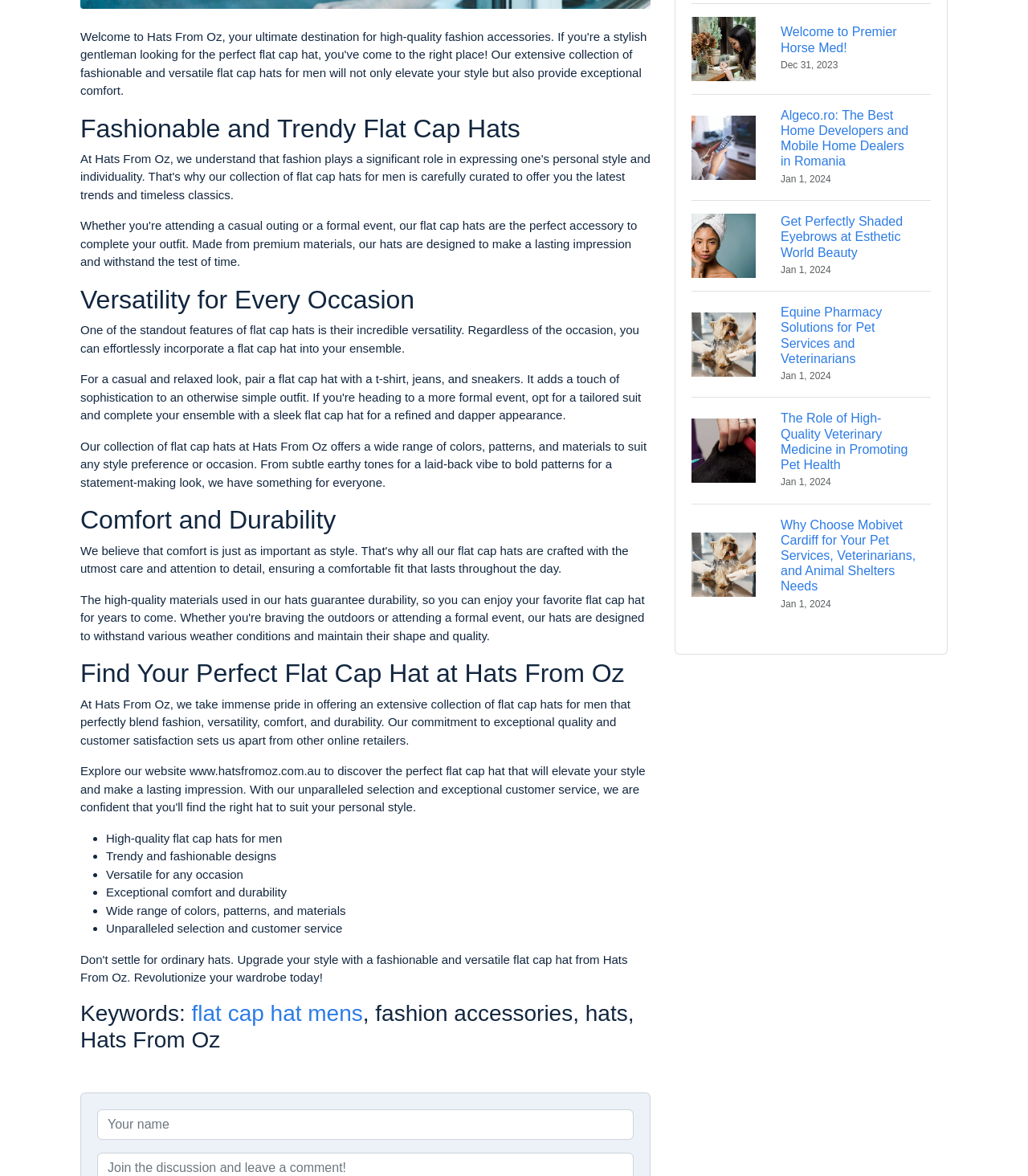Provide the bounding box coordinates, formatted as (top-left x, top-left y, bottom-right x, bottom-right y), with all values being floating point numbers between 0 and 1. Identify the bounding box of the UI element that matches the description: flat cap hat mens

[0.186, 0.851, 0.353, 0.872]